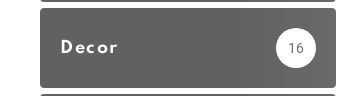How many decor items are available?
From the image, respond using a single word or phrase.

16